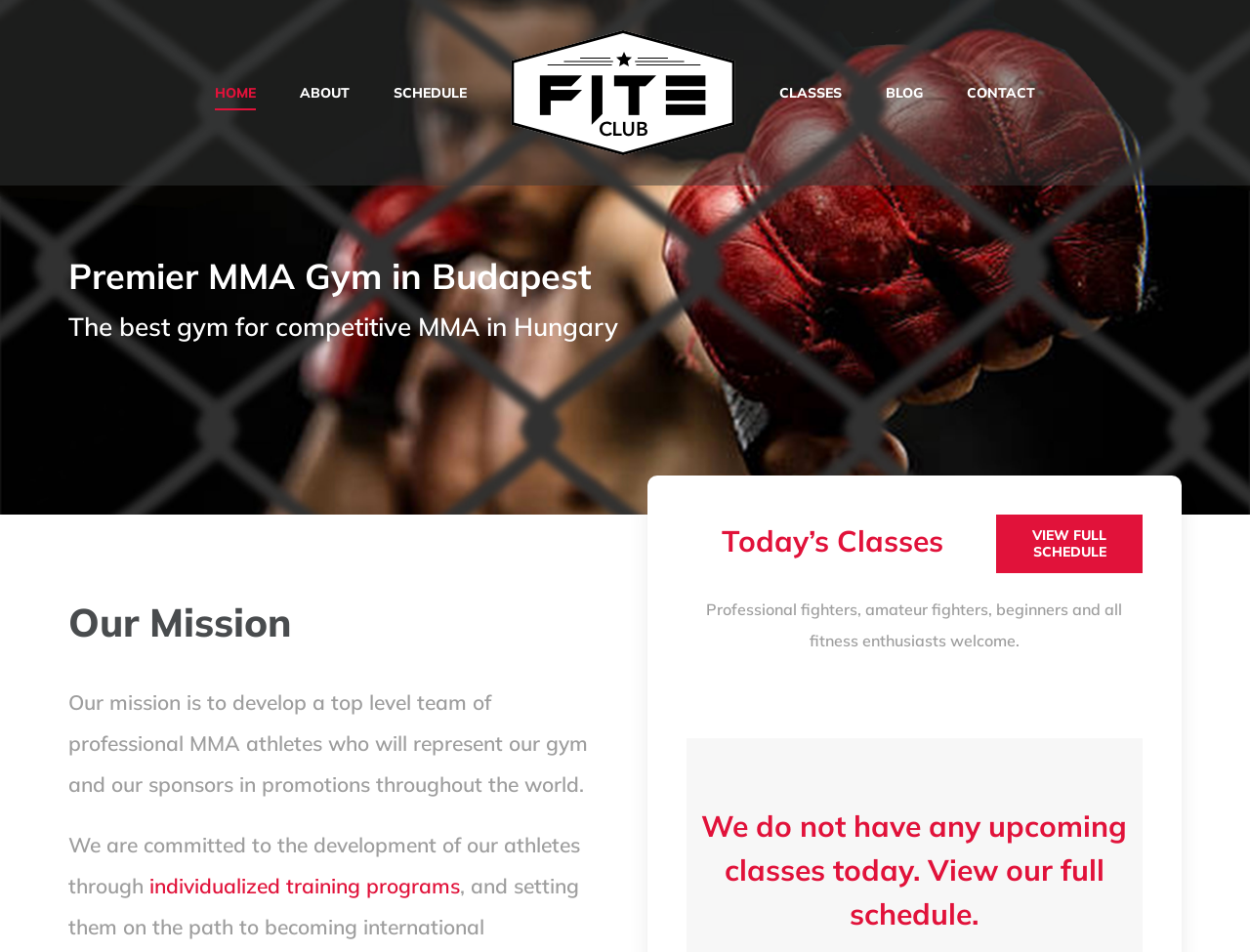Please identify the bounding box coordinates of the element's region that should be clicked to execute the following instruction: "go to home page". The bounding box coordinates must be four float numbers between 0 and 1, i.e., [left, top, right, bottom].

[0.172, 0.054, 0.205, 0.141]